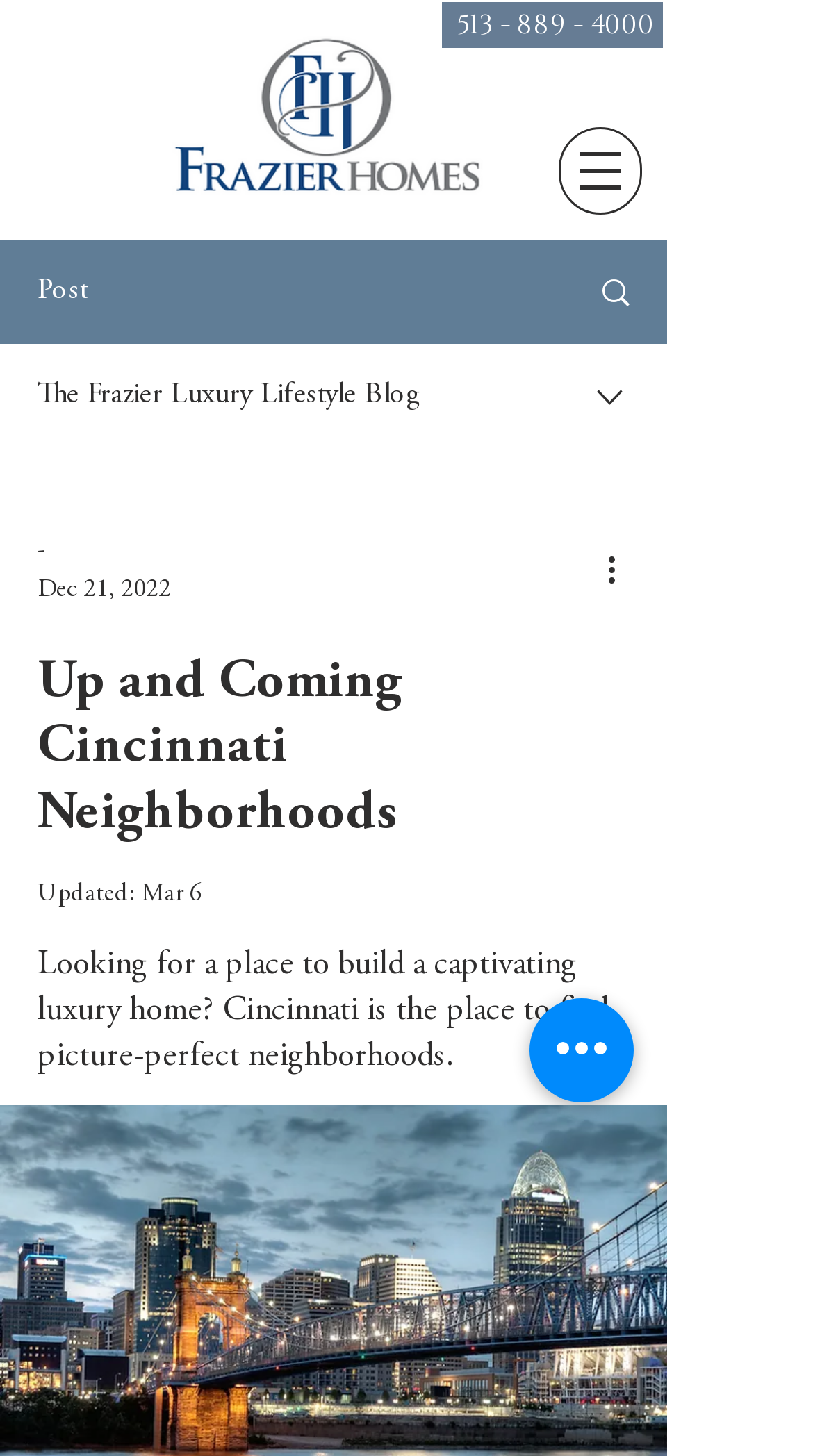What is the purpose of the webpage?
Please analyze the image and answer the question with as much detail as possible.

I read the introductory text on the webpage, which says 'Looking for a place to build a captivating luxury home? Cincinnati is the place to find picture-perfect neighborhoods.' This suggests that the purpose of the webpage is to help users find luxury home neighborhoods in Cincinnati.